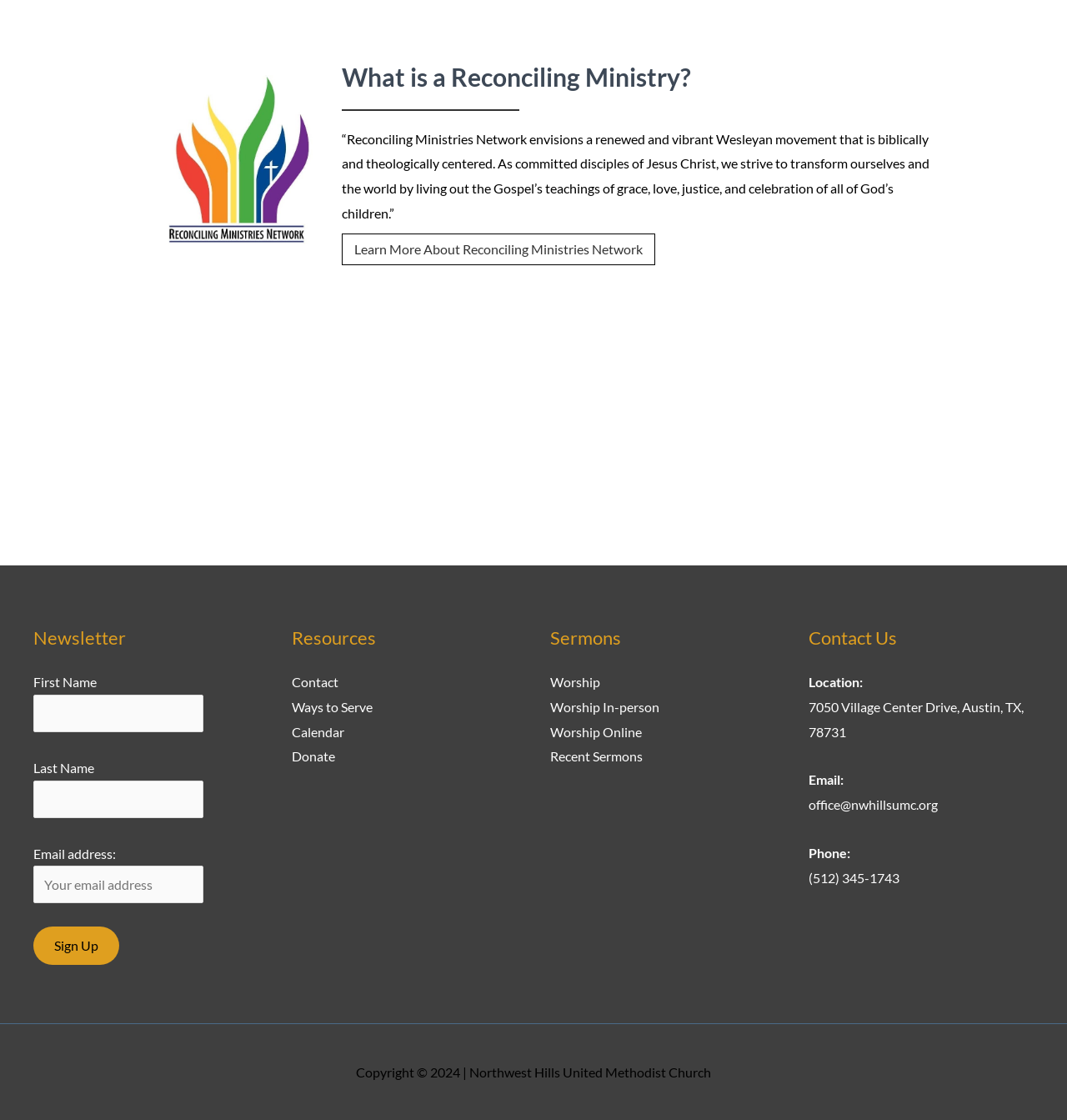Highlight the bounding box coordinates of the element you need to click to perform the following instruction: "View recent sermons."

[0.516, 0.668, 0.602, 0.682]